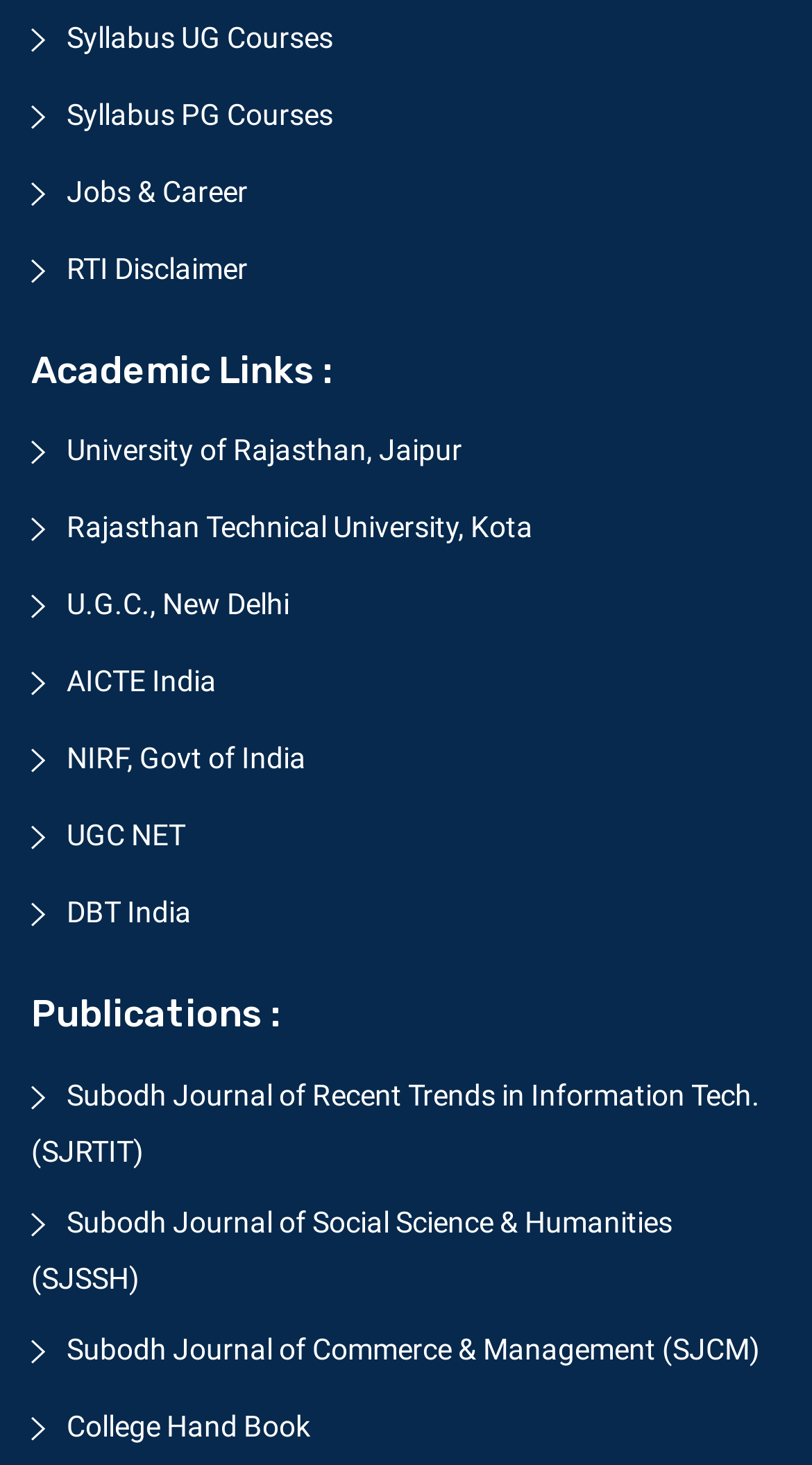Locate the UI element described by Jobs & Career in the provided webpage screenshot. Return the bounding box coordinates in the format (top-left x, top-left y, bottom-right x, bottom-right y), ensuring all values are between 0 and 1.

[0.038, 0.119, 0.305, 0.142]